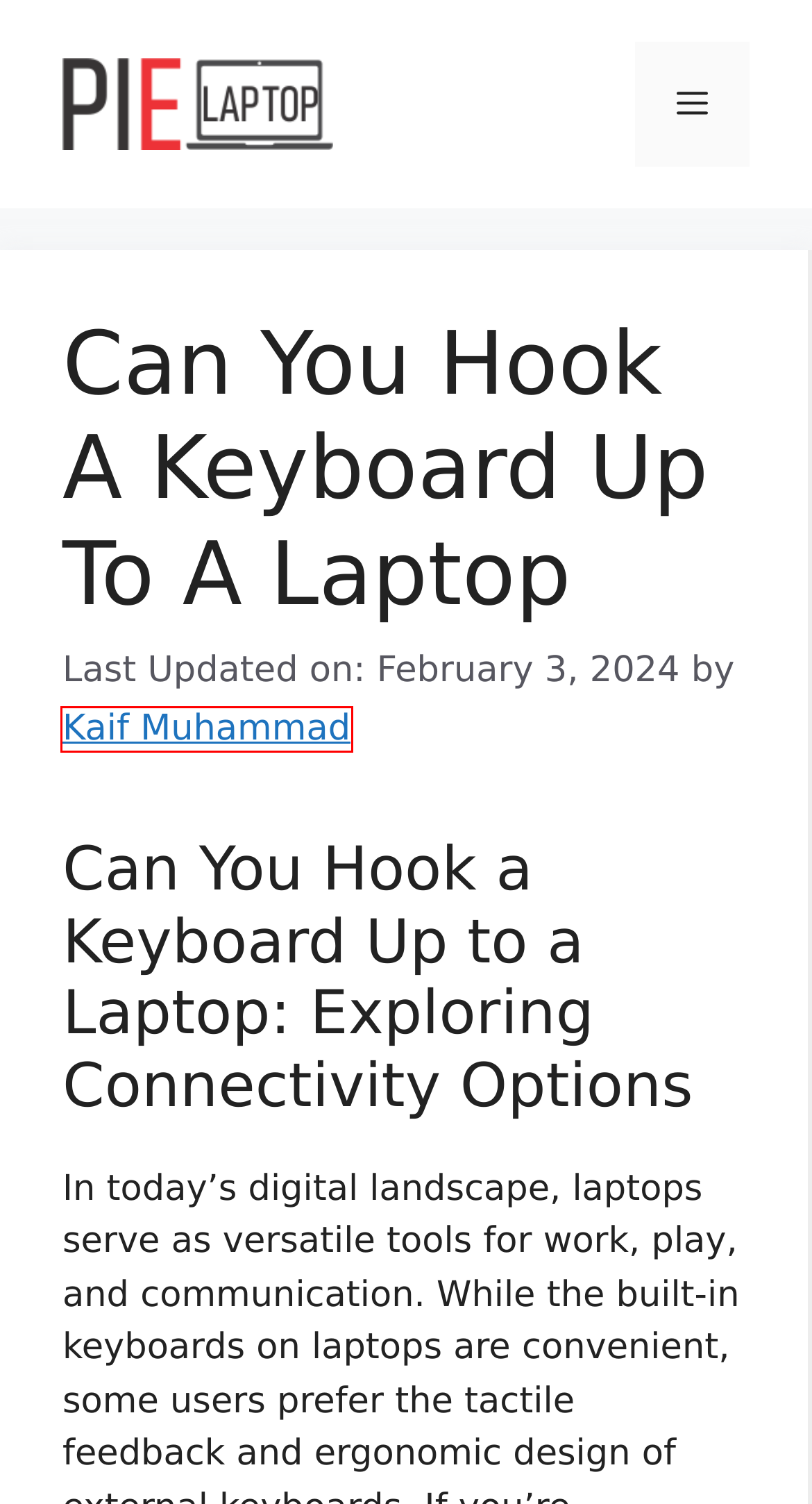Examine the screenshot of a webpage with a red bounding box around a specific UI element. Identify which webpage description best matches the new webpage that appears after clicking the element in the red bounding box. Here are the candidates:
A. PieLaptop - Laptop Reviews and Guides
B. About Us - PieLaptop
C. Kaif Muhammad - PieLaptop
D. Best Distro For Laptop - PieLaptop
E. How To - PieLaptop
F. Best Display Resolution For Laptops - PieLaptop
G. Best Engineering Laptops - PieLaptop
H. Terms of Service - PieLaptop

C